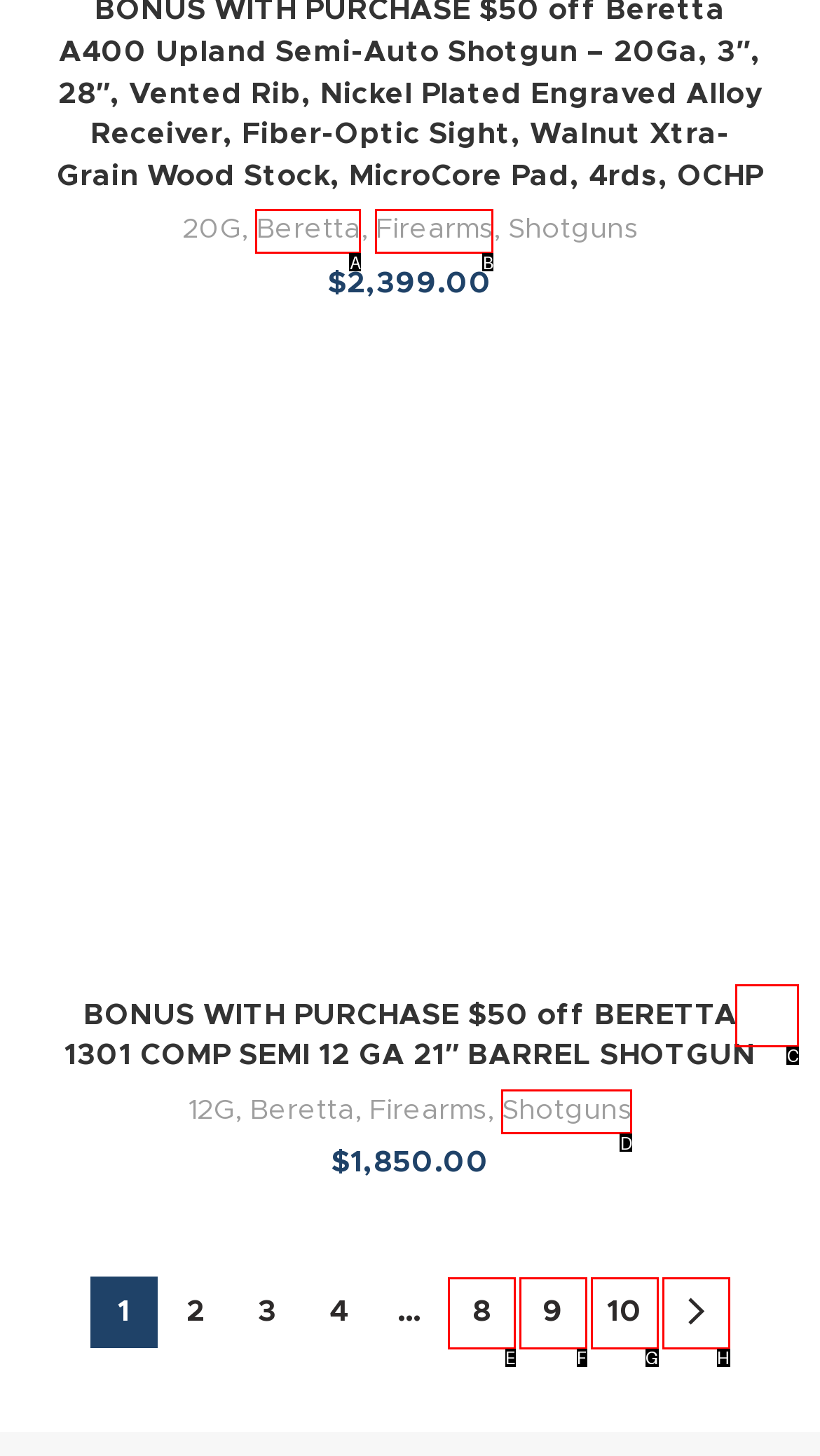Select the appropriate HTML element that needs to be clicked to execute the following task: Close the current window. Respond with the letter of the option.

C